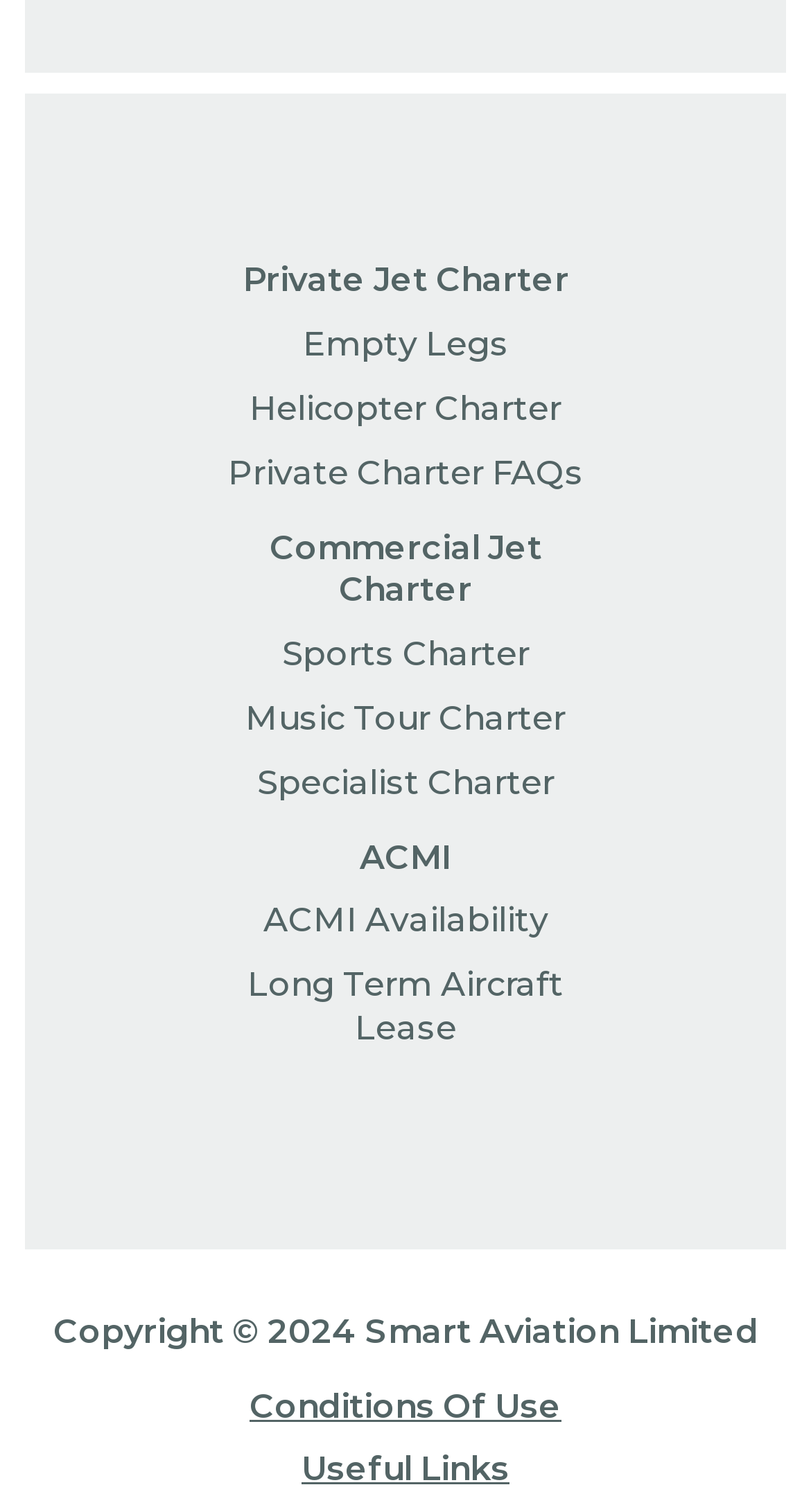Consider the image and give a detailed and elaborate answer to the question: 
What type of resources are provided under 'Useful Links'?

The 'Useful Links' section likely provides resources related to the terms and conditions of using the webpage or the services offered, as indicated by the 'Conditions Of Use' link. Other resources might also be available under this section.